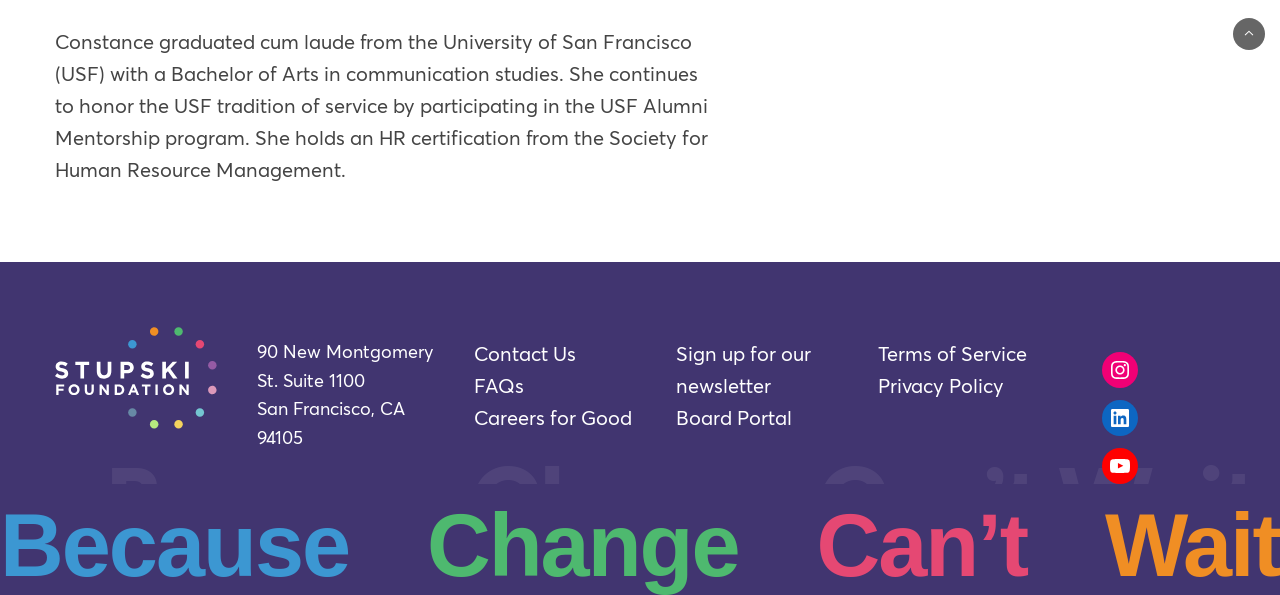What is the city and state of the Stupski Foundation's location?
Provide a thorough and detailed answer to the question.

From the StaticText element with OCR text 'San Francisco, CA 94105', we can determine that the city and state of the Stupski Foundation's location are San Francisco, CA.